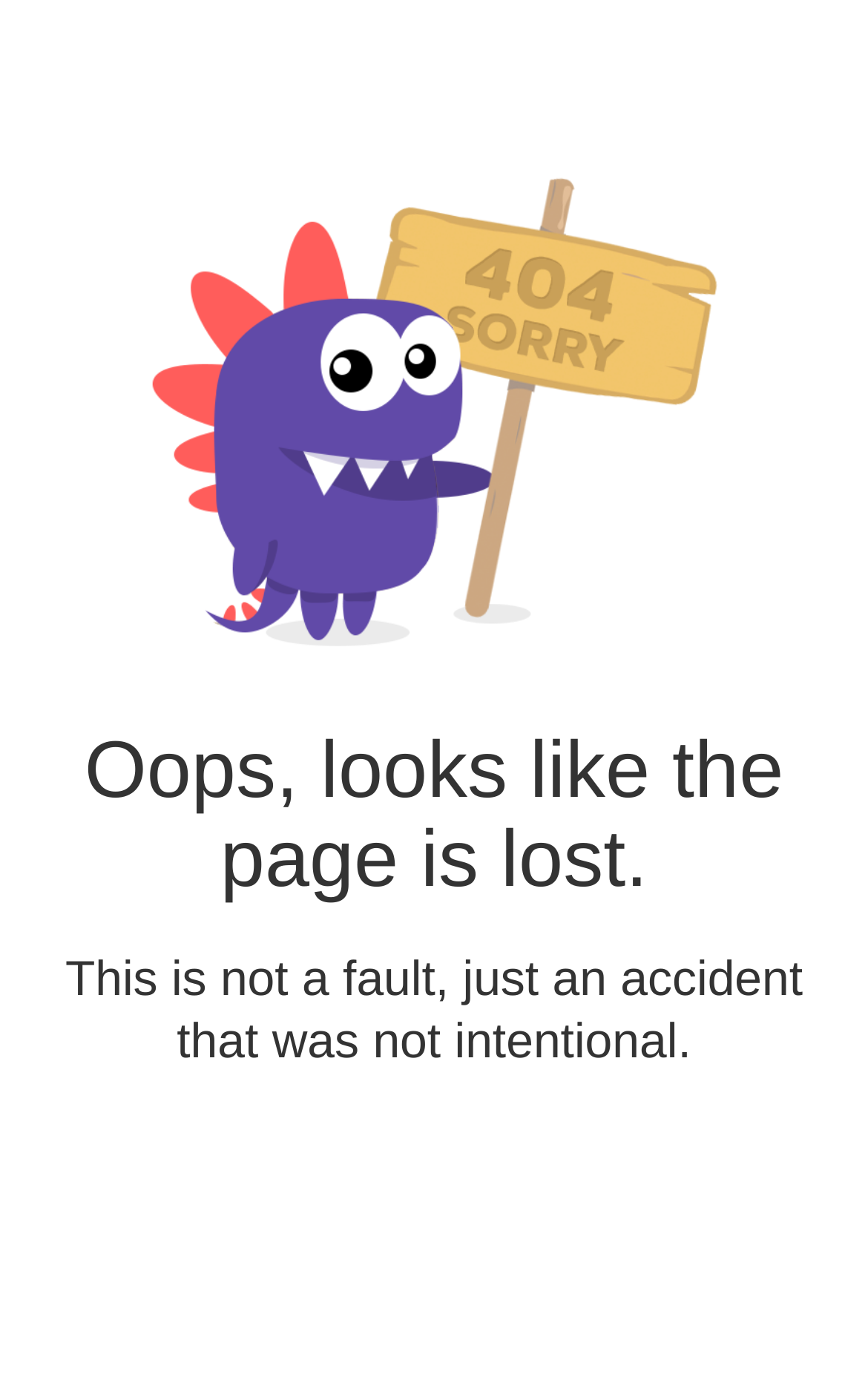Your task is to extract the text of the main heading from the webpage.

Oops, looks like the page is lost.